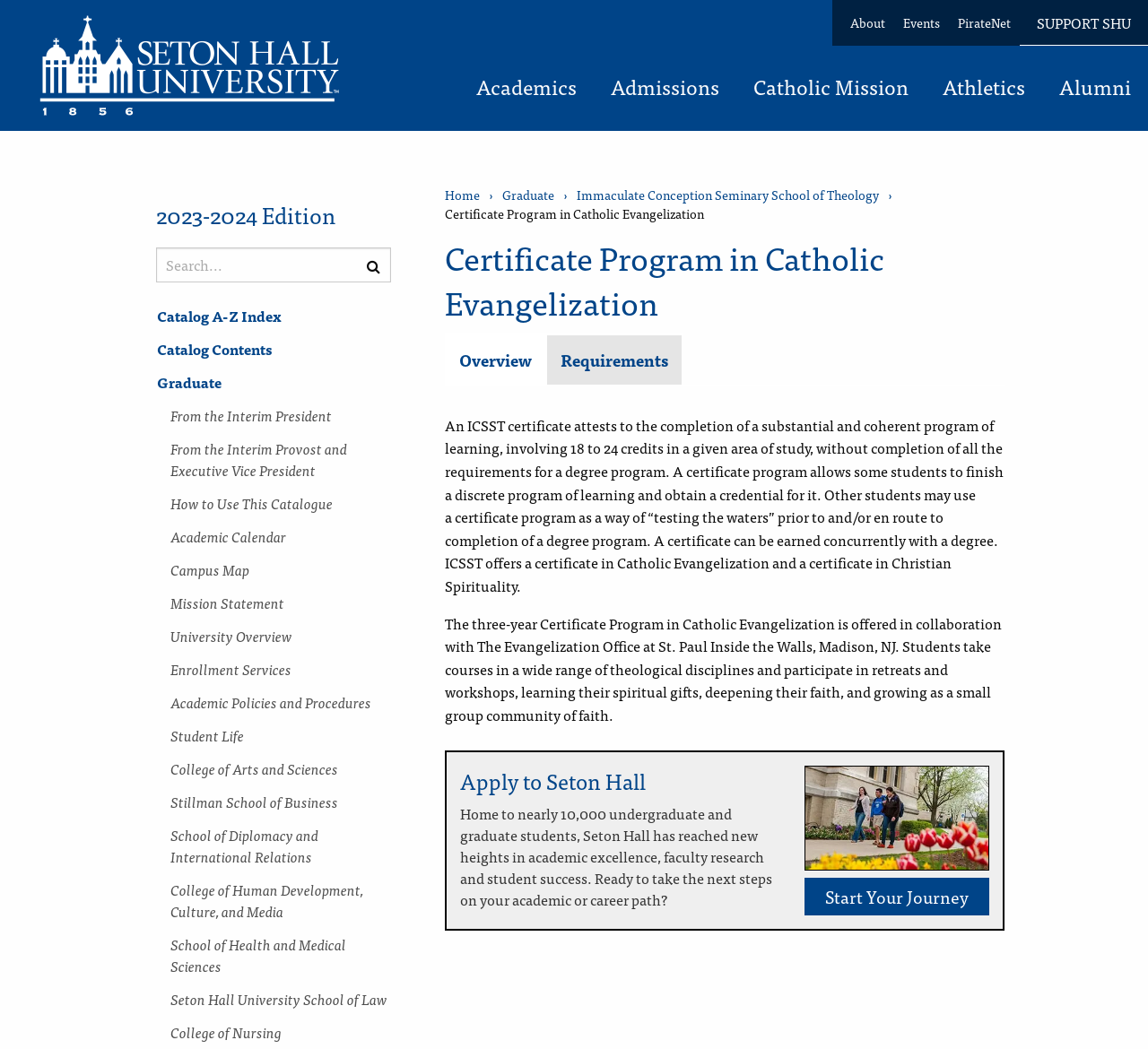What is the location of the Evangelization Office?
Provide a well-explained and detailed answer to the question.

I found the answer by reading the text in the 'Overview' tab, which mentions that the Certificate Program in Catholic Evangelization is offered in collaboration with The Evangelization Office at St. Paul Inside the Walls, Madison, NJ.